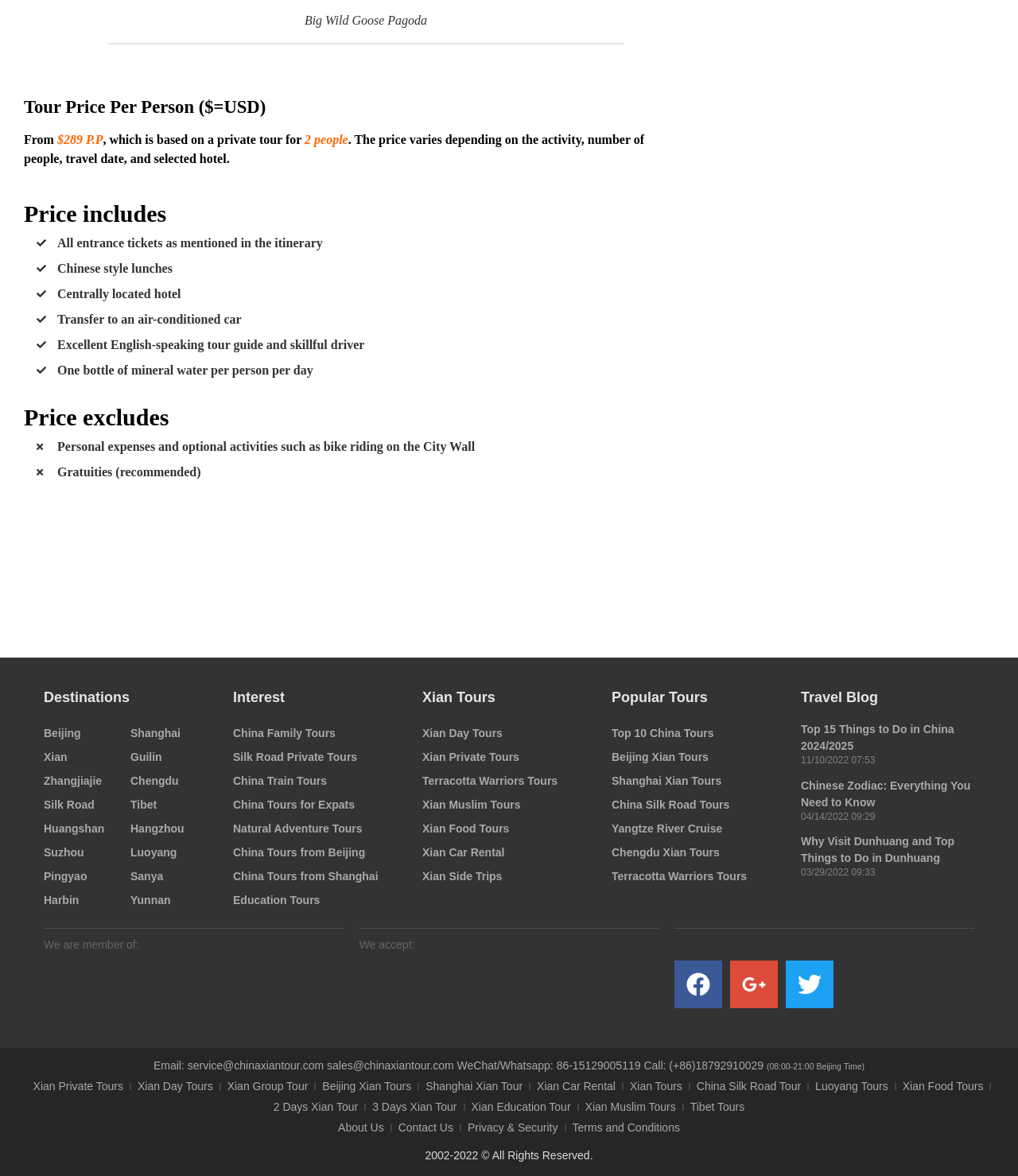Please determine the bounding box coordinates for the element that should be clicked to follow these instructions: "Click on Destinations".

[0.043, 0.586, 0.213, 0.6]